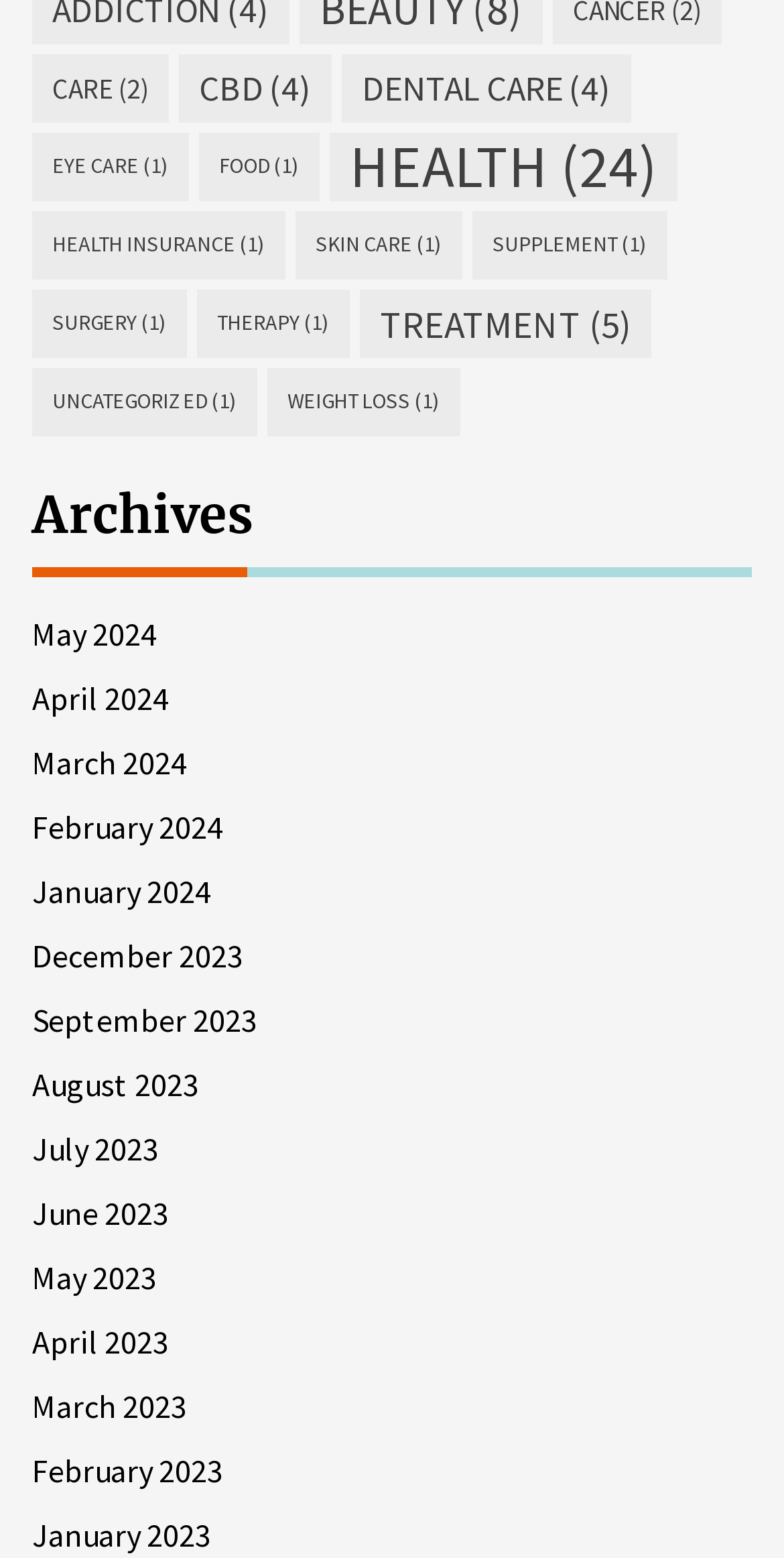Extract the bounding box coordinates of the UI element described: "Weight Loss (1)". Provide the coordinates in the format [left, top, right, bottom] with values ranging from 0 to 1.

[0.341, 0.237, 0.587, 0.281]